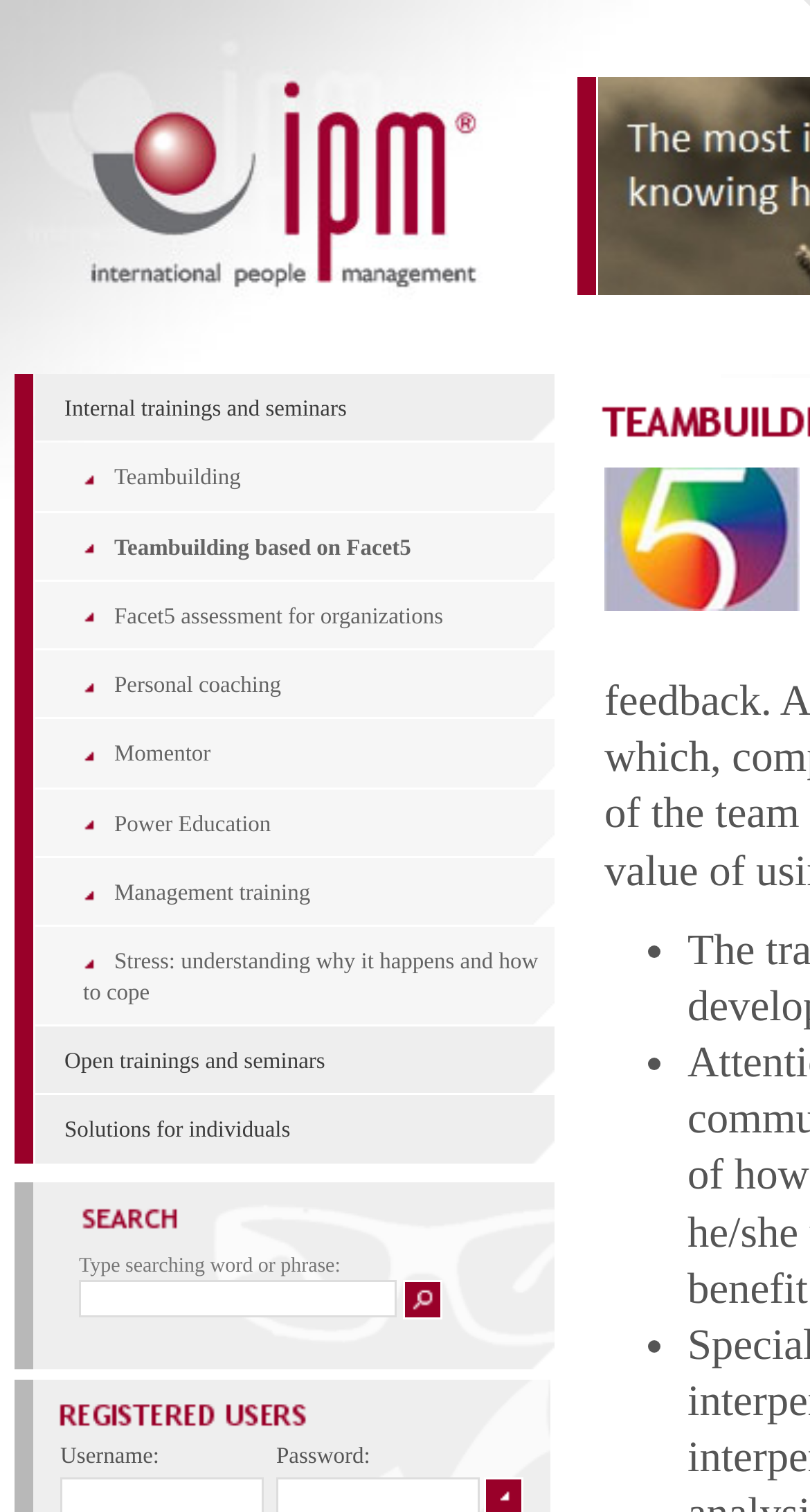Determine the bounding box coordinates of the section to be clicked to follow the instruction: "Click on Internal trainings and seminars". The coordinates should be given as four float numbers between 0 and 1, formatted as [left, top, right, bottom].

[0.079, 0.262, 0.428, 0.279]